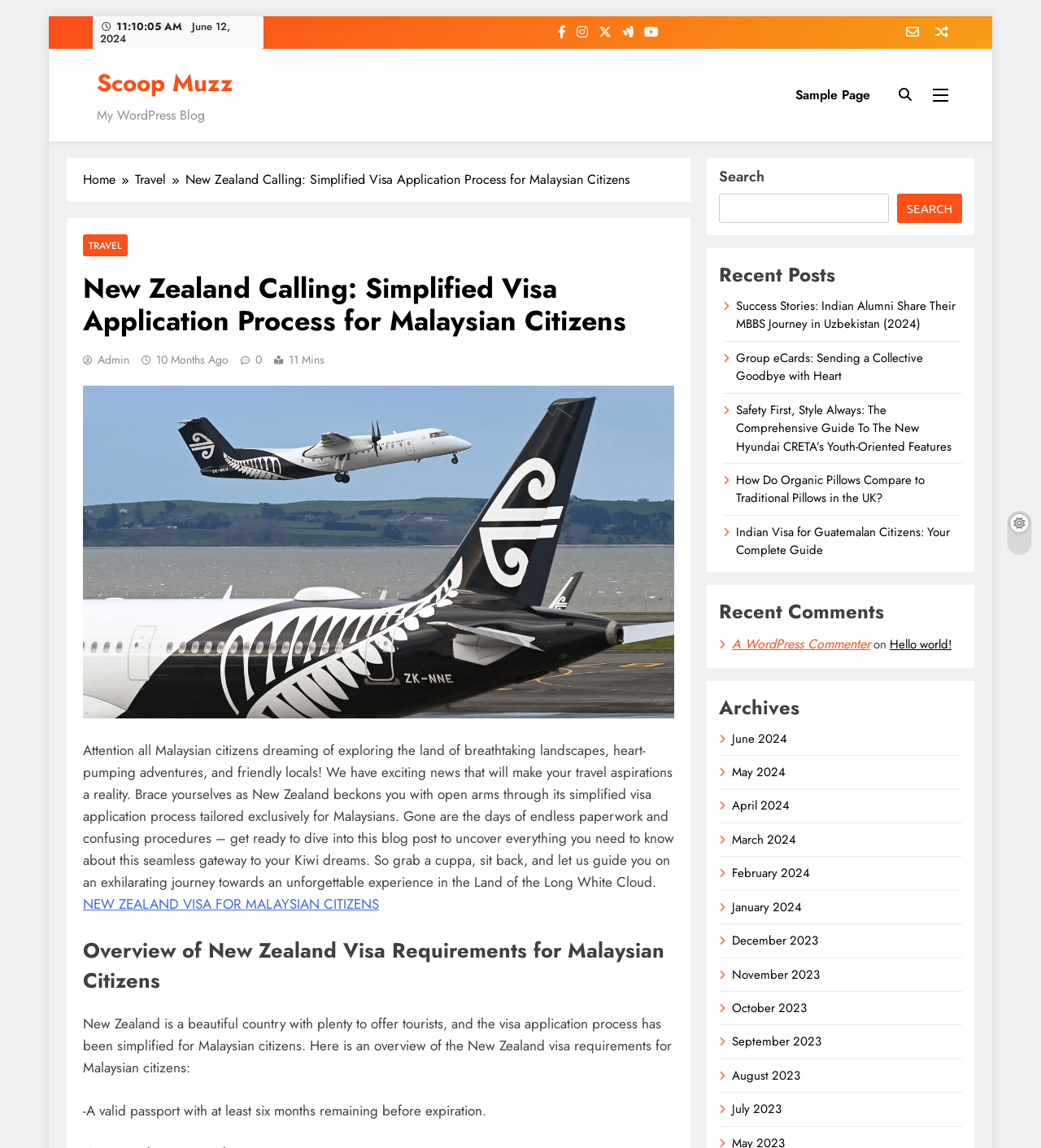Please determine the bounding box coordinates of the element to click on in order to accomplish the following task: "Search for something". Ensure the coordinates are four float numbers ranging from 0 to 1, i.e., [left, top, right, bottom].

[0.691, 0.145, 0.924, 0.194]